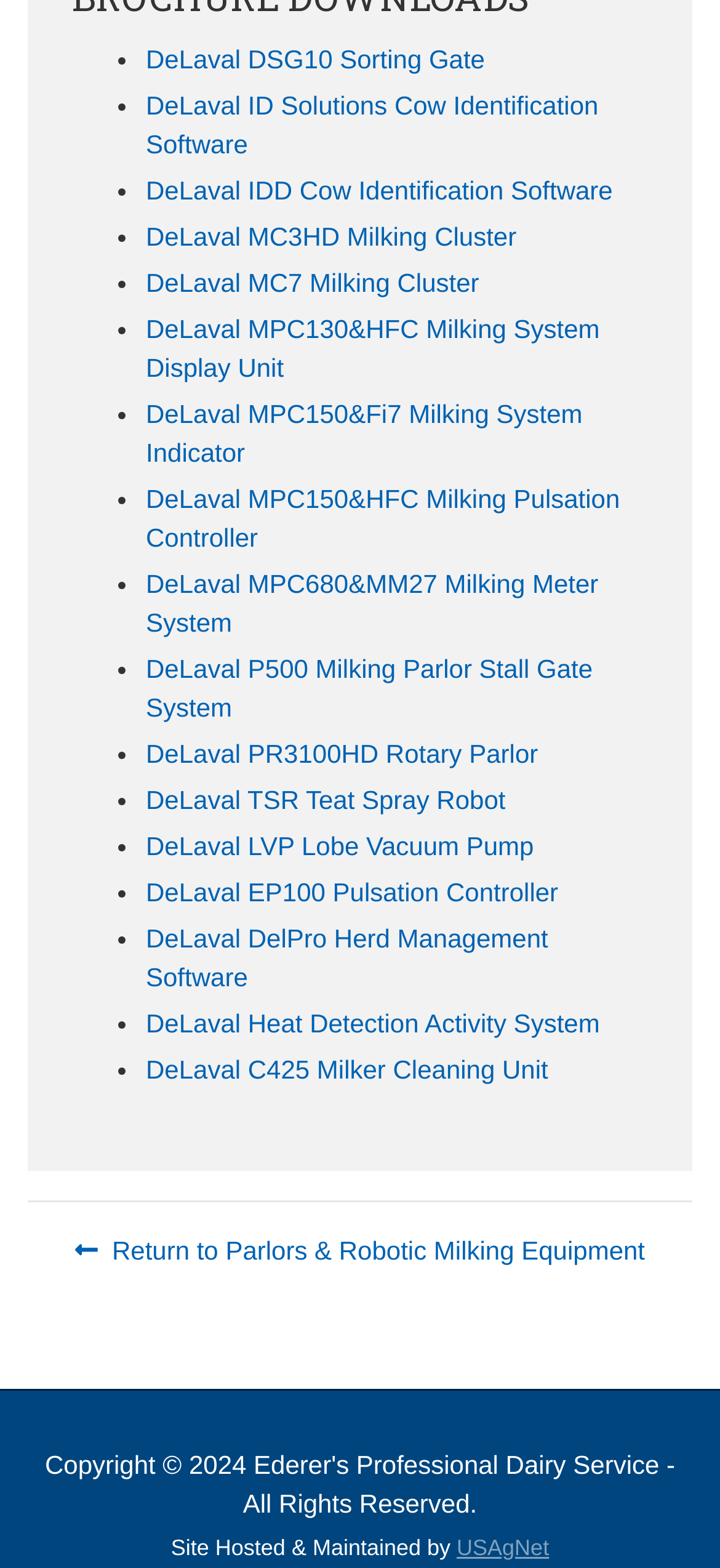Determine the bounding box coordinates for the area that needs to be clicked to fulfill this task: "view January 2024 archives". The coordinates must be given as four float numbers between 0 and 1, i.e., [left, top, right, bottom].

None